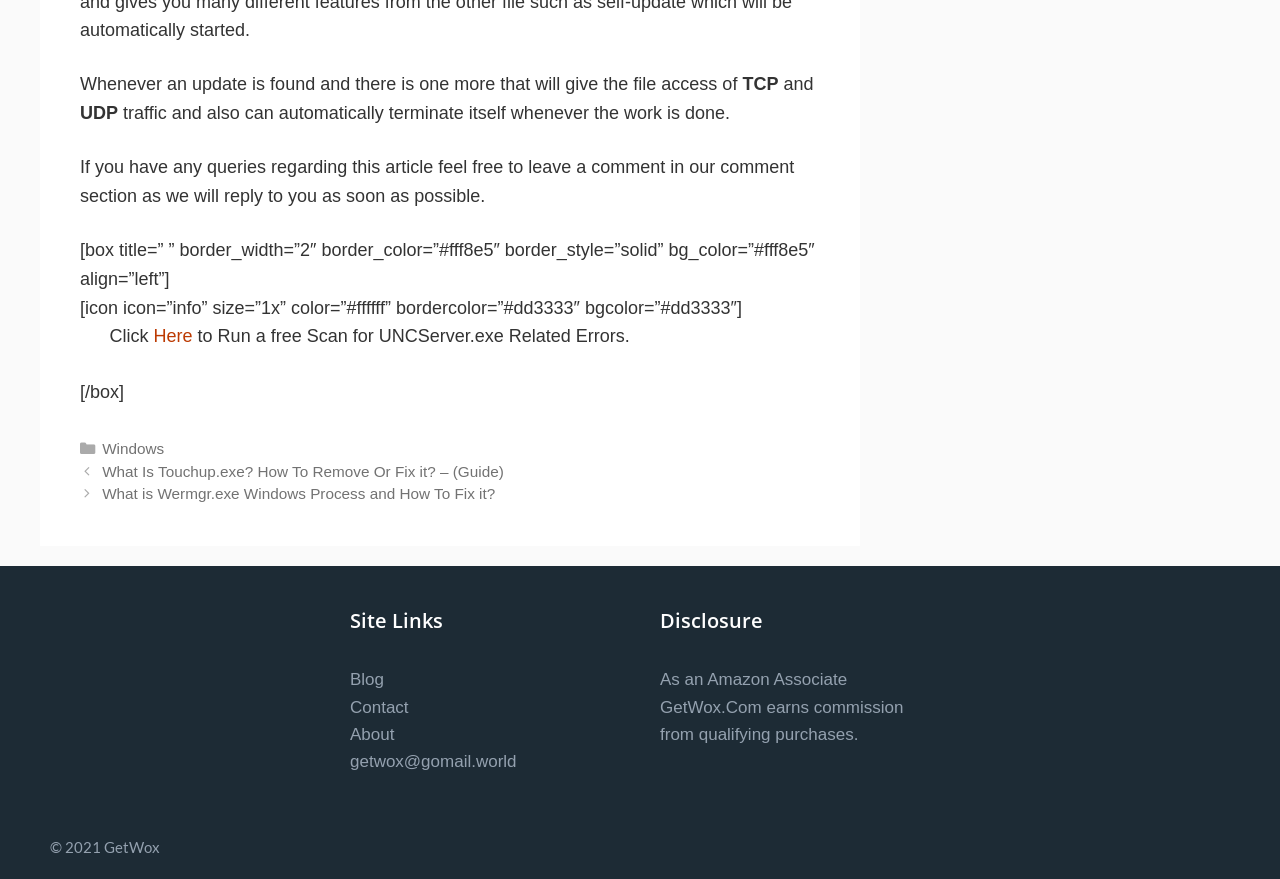What is the topic of the article?
Examine the screenshot and reply with a single word or phrase.

UNCServer.exe